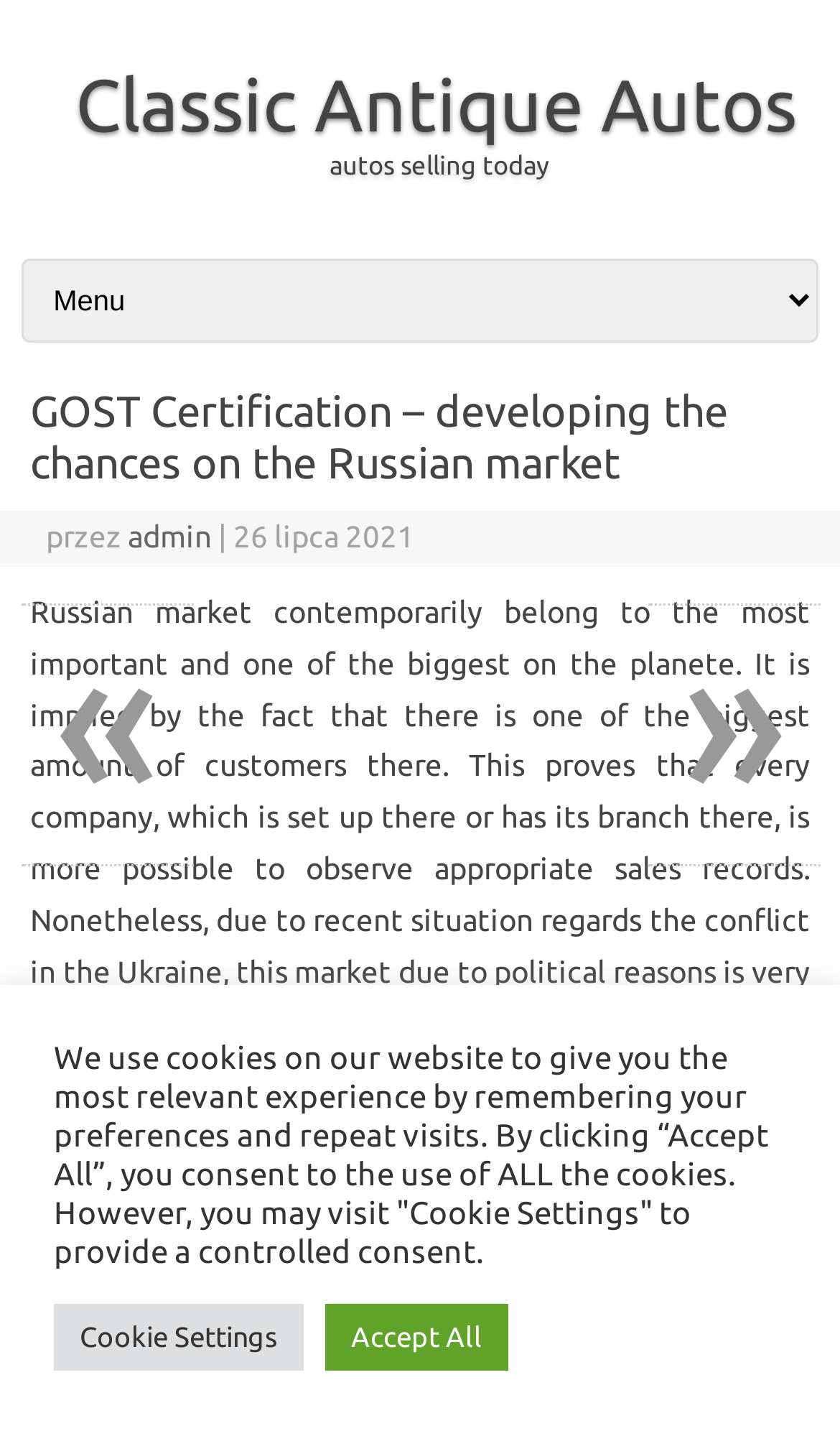Respond with a single word or short phrase to the following question: 
What is the date of the article?

26 lipca 2021